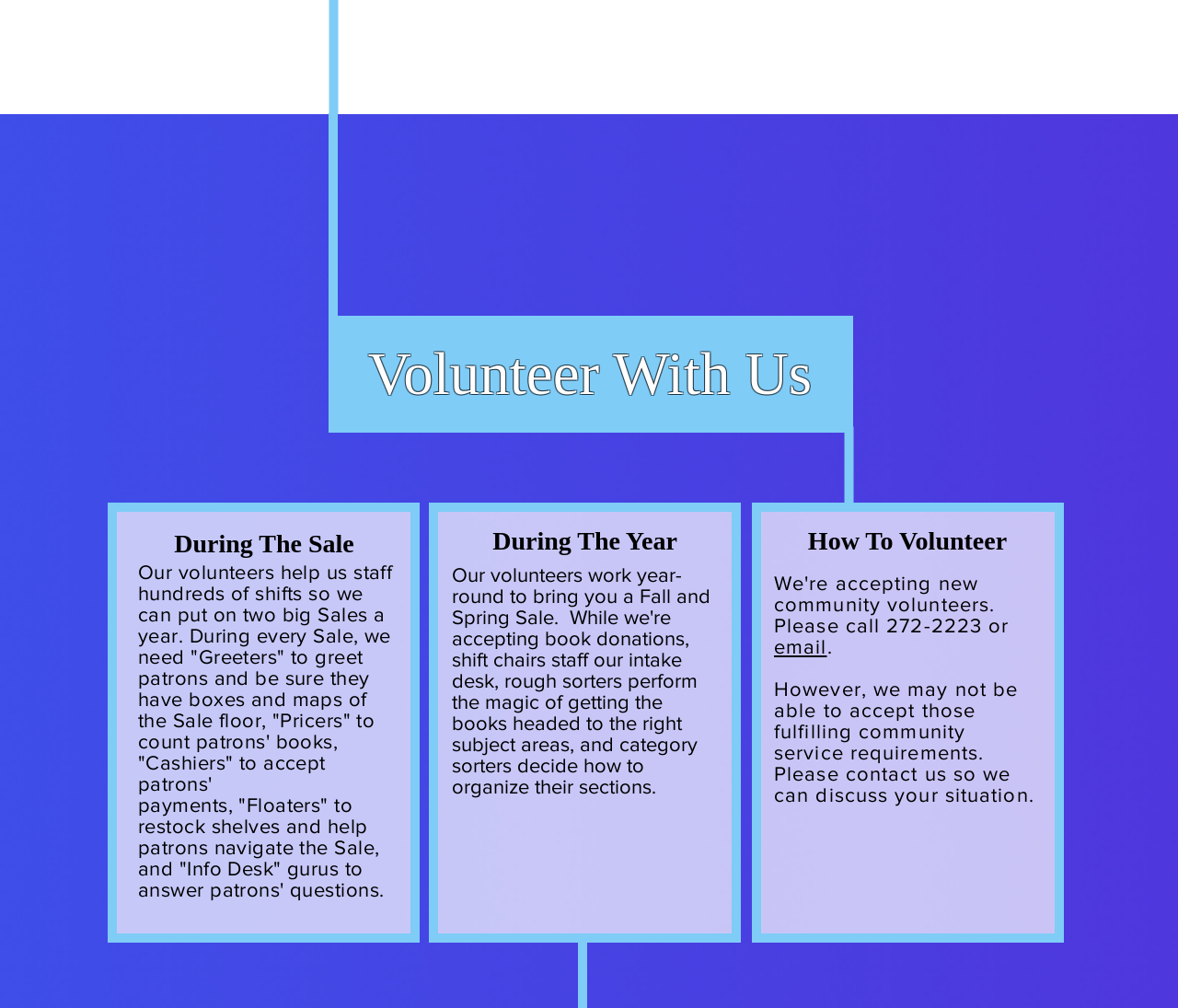How many types of volunteers are needed during the Sale?
Using the visual information from the image, give a one-word or short-phrase answer.

Five